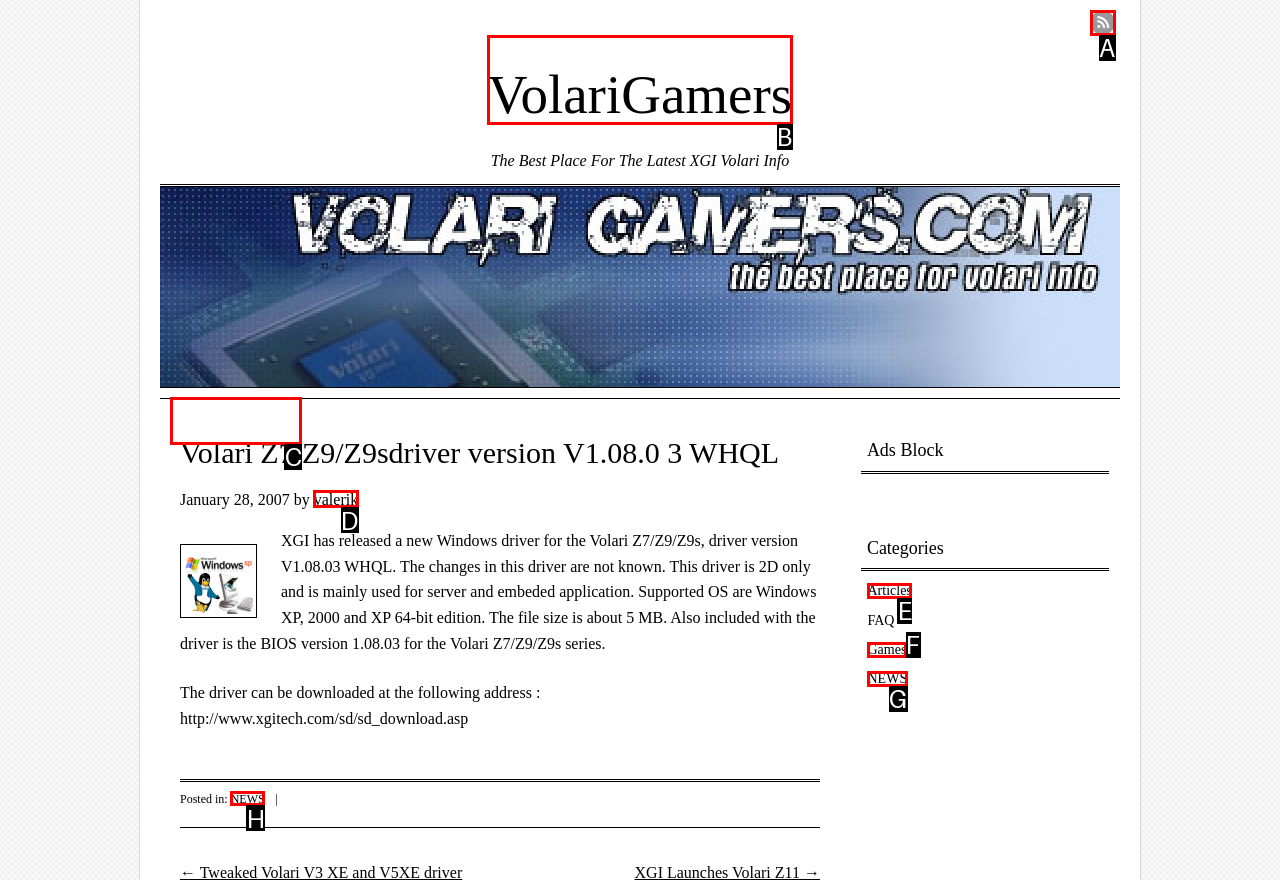Tell me which one HTML element best matches the description: Skip to content Answer with the option's letter from the given choices directly.

C